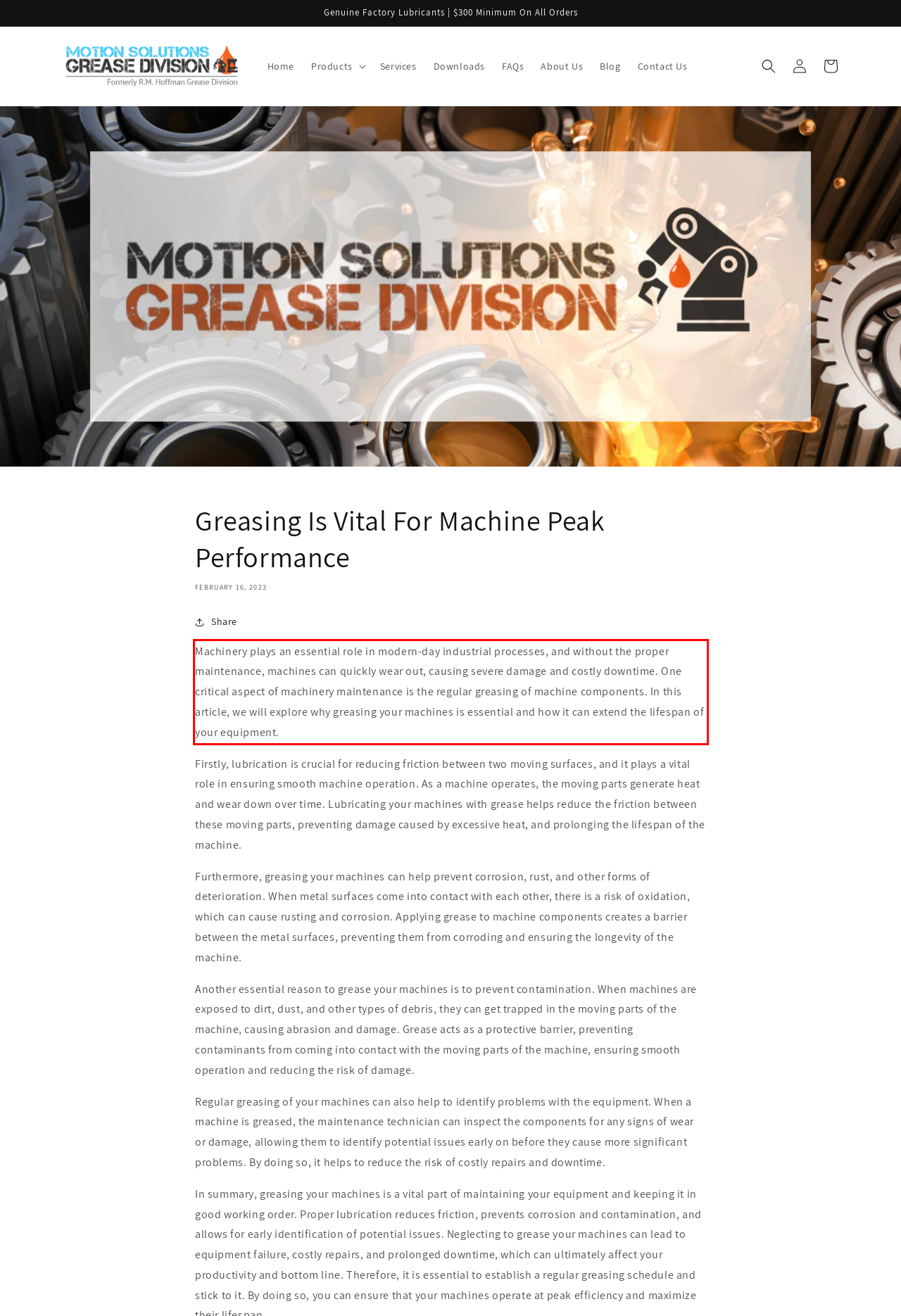Given a screenshot of a webpage, locate the red bounding box and extract the text it encloses.

Machinery plays an essential role in modern-day industrial processes, and without the proper maintenance, machines can quickly wear out, causing severe damage and costly downtime. One critical aspect of machinery maintenance is the regular greasing of machine components. In this article, we will explore why greasing your machines is essential and how it can extend the lifespan of your equipment.